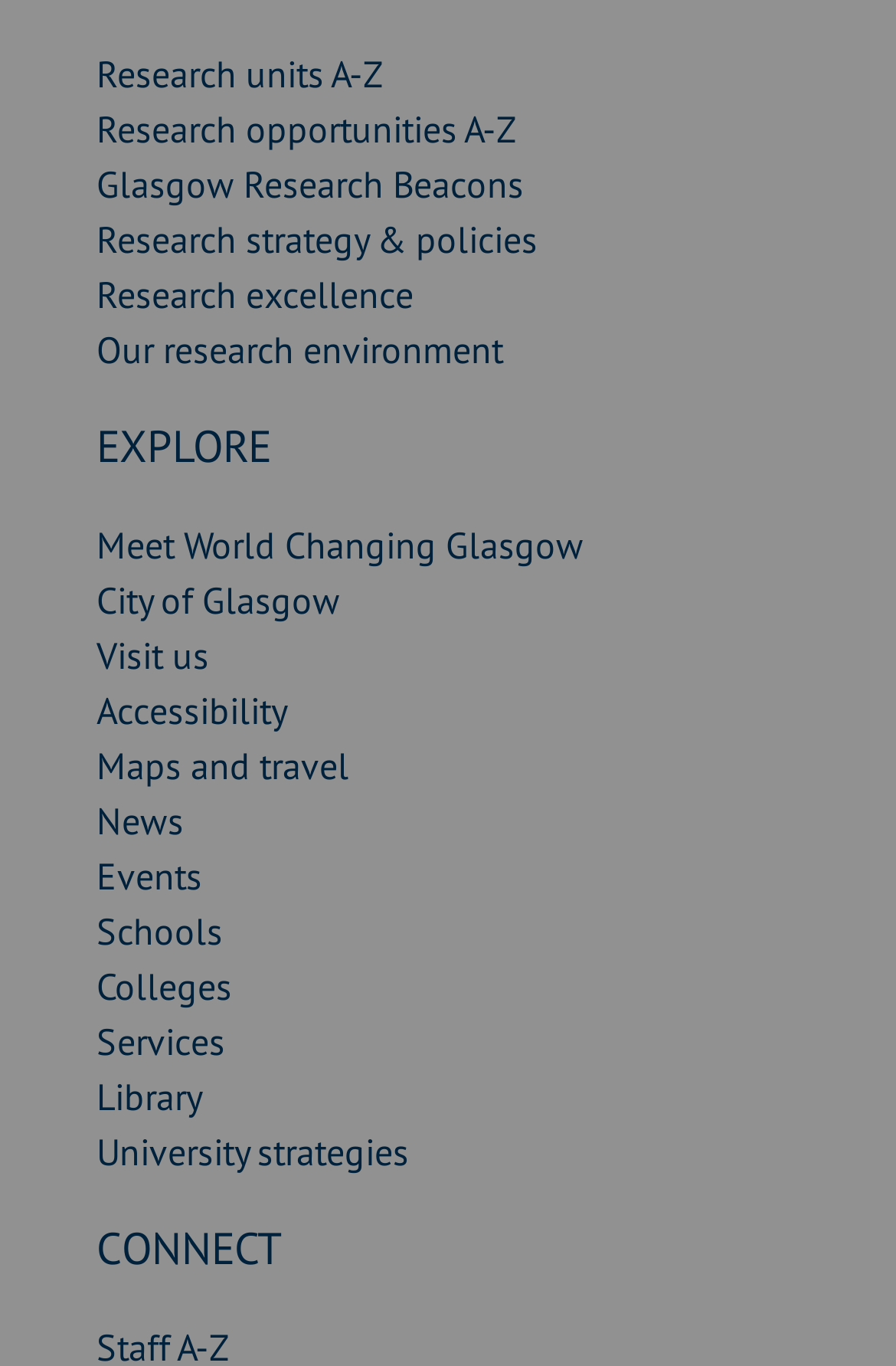Analyze the image and deliver a detailed answer to the question: What is the first research unit listed?

The first research unit listed can be found by examining the links at the top of the page. The first link is 'Research units A-Z', which suggests that it is the first research unit listed.